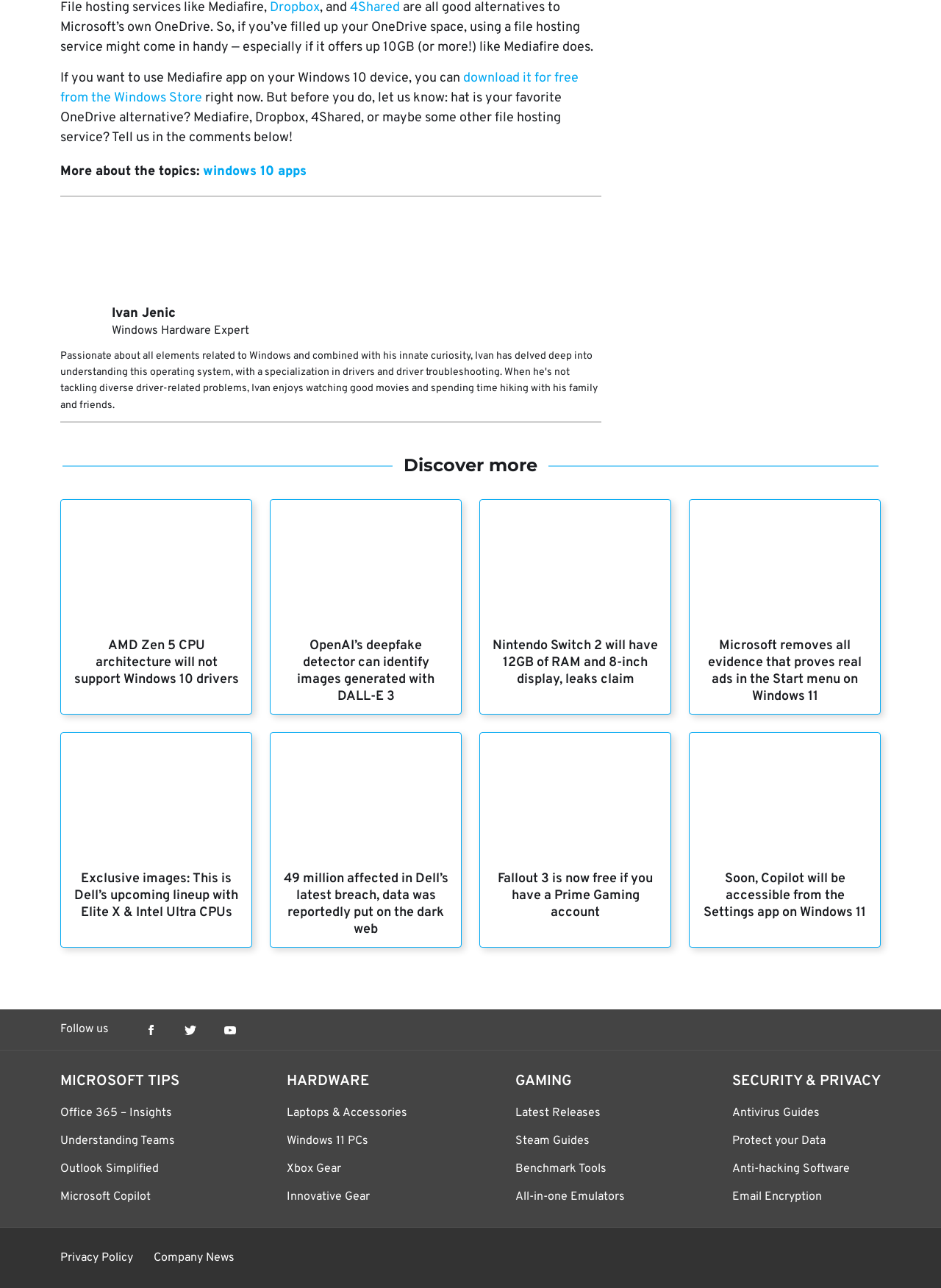Determine the bounding box coordinates of the region to click in order to accomplish the following instruction: "click on the article about AMD Zen 5 CPU architecture". Provide the coordinates as four float numbers between 0 and 1, specifically [left, top, right, bottom].

[0.065, 0.388, 0.267, 0.488]